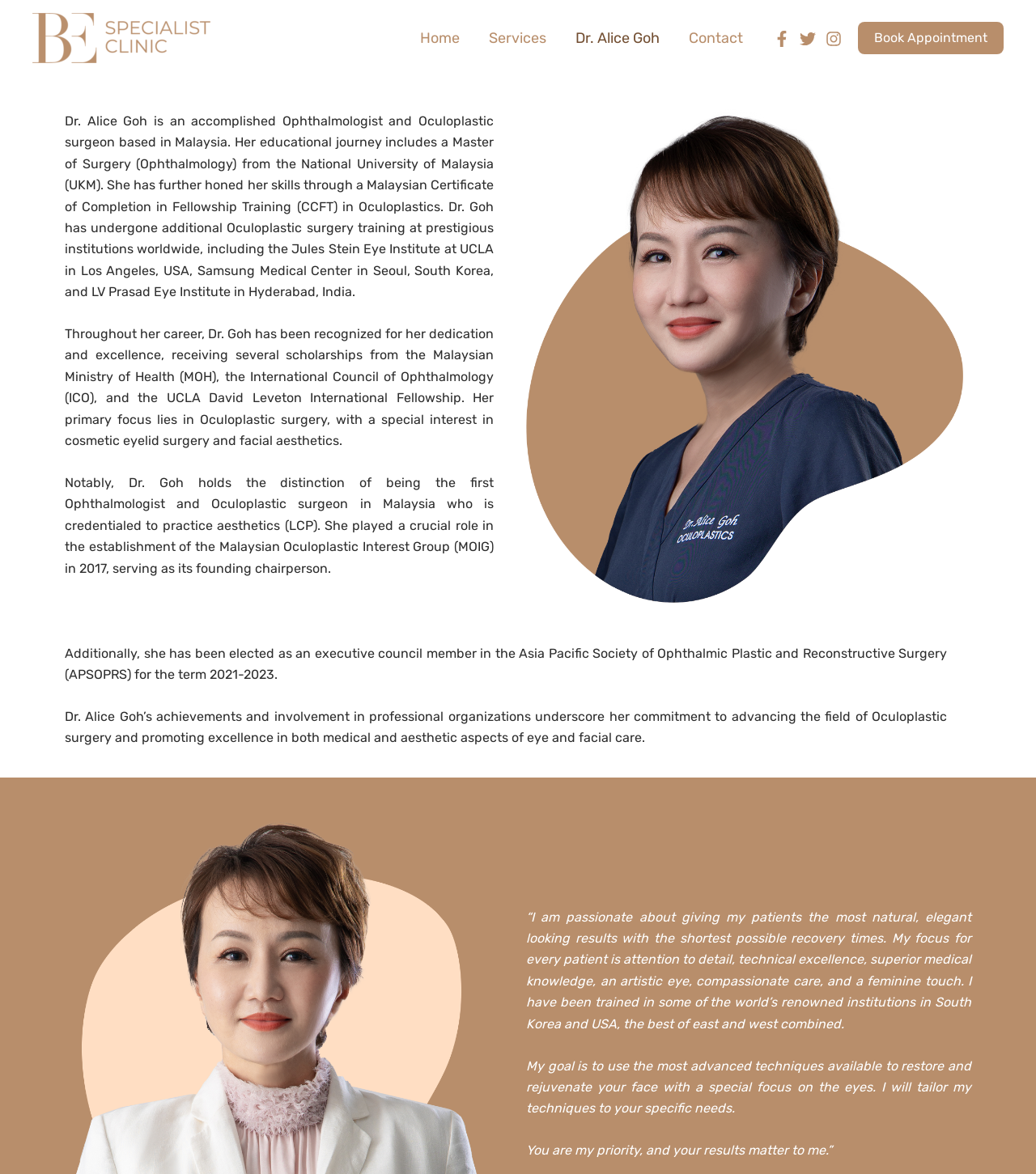Using the webpage screenshot, find the UI element described by 1-239-299-6713. Provide the bounding box coordinates in the format (top-left x, top-left y, bottom-right x, bottom-right y), ensuring all values are floating point numbers between 0 and 1.

None